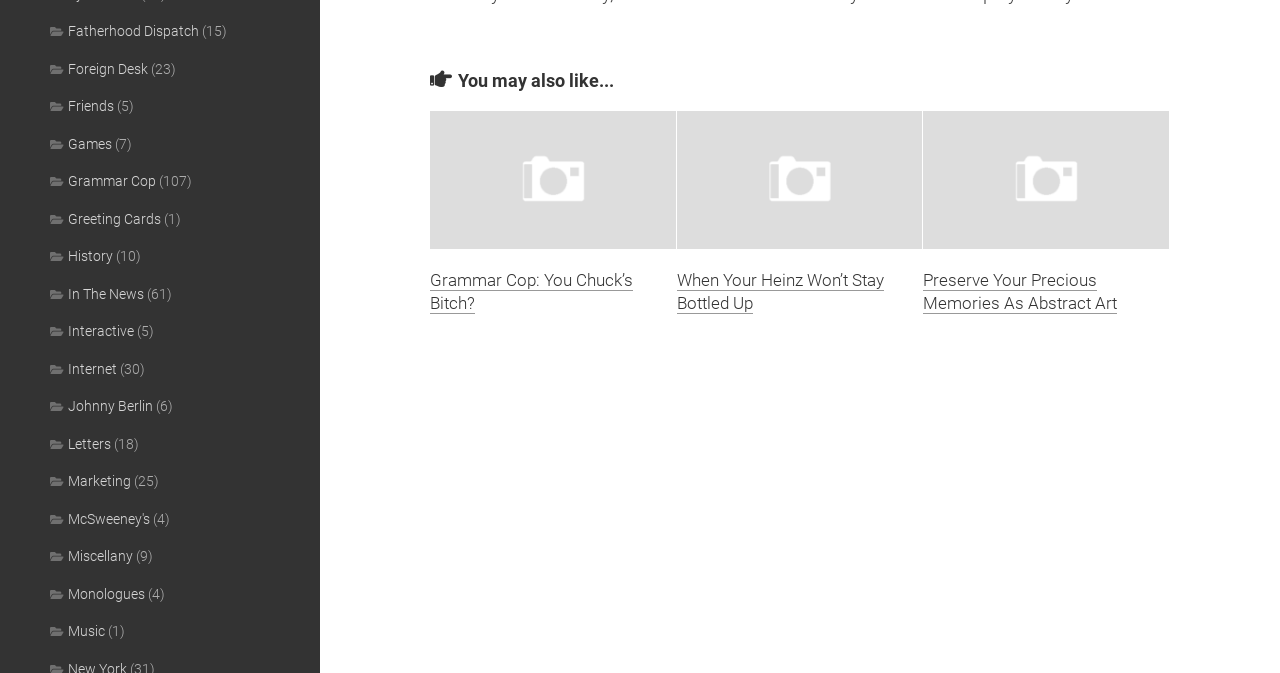Give a short answer using one word or phrase for the question:
How many articles are displayed on the webpage?

3